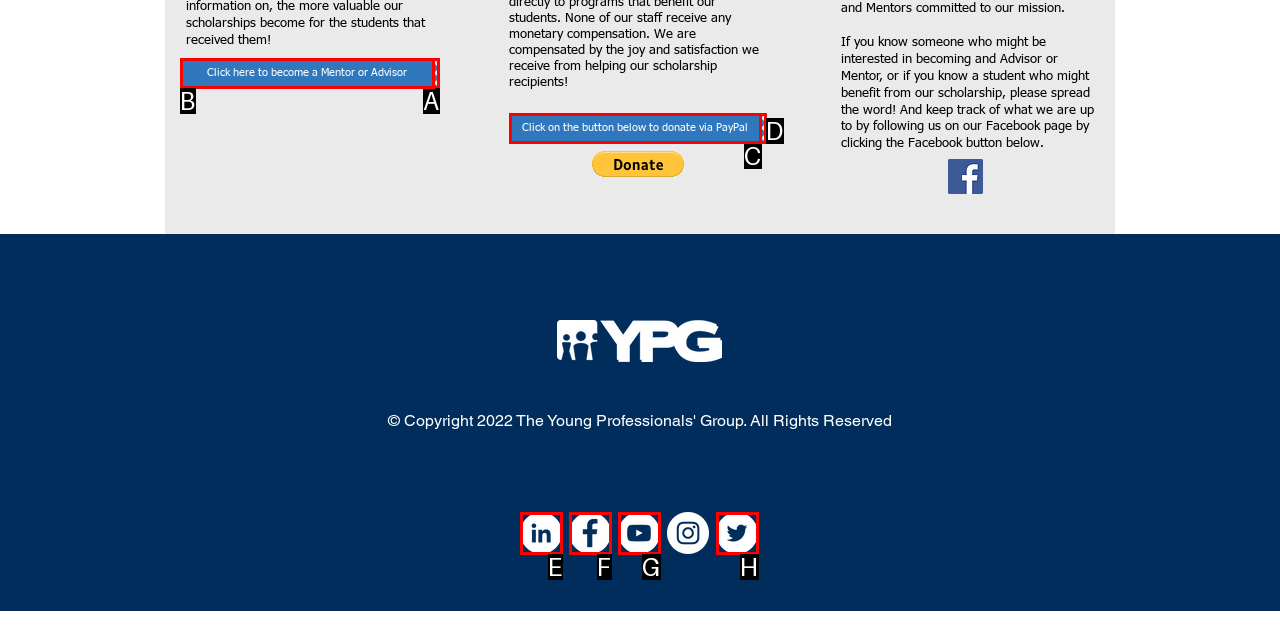Identify the UI element described as: aria-label="Facebook - White Circle"
Answer with the option's letter directly.

F